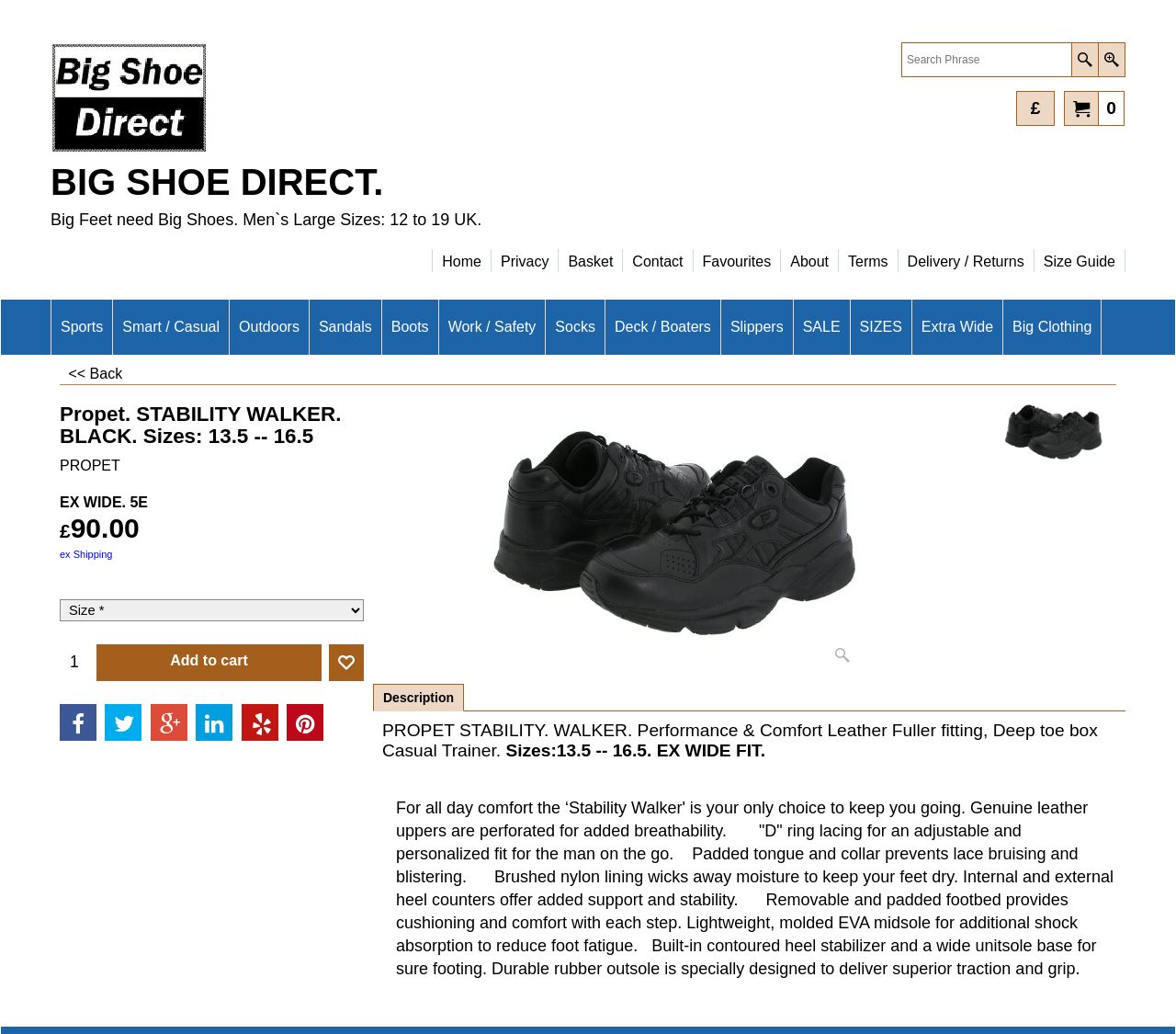What is the material of the shoe upper?
Please answer the question with as much detail and depth as you can.

I found the material of the shoe upper by looking at the description 'Genuine leather uppers are perforated for added breathability.' which is located at the bottom of the webpage.